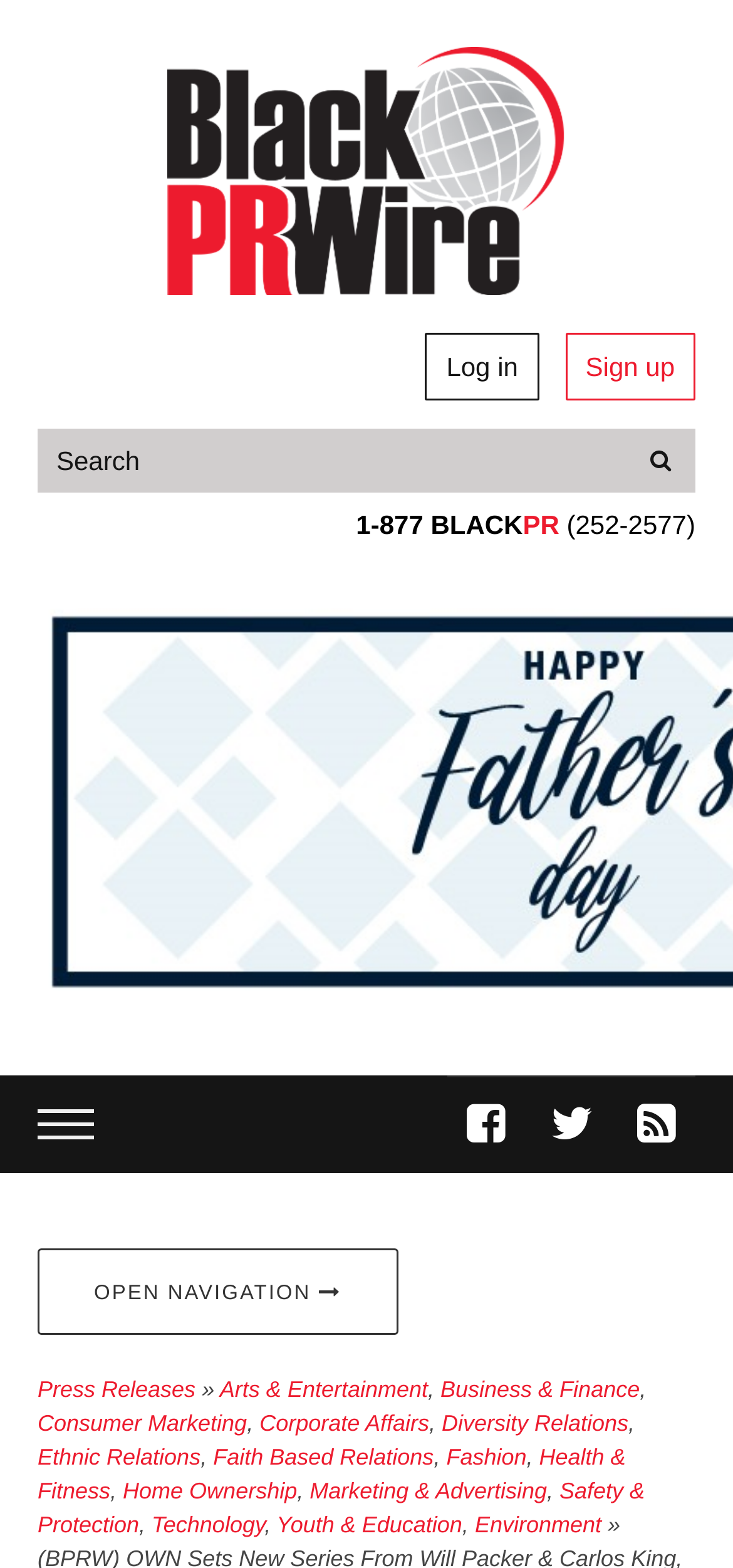Determine the bounding box coordinates for the clickable element required to fulfill the instruction: "go to homepage". Provide the coordinates as four float numbers between 0 and 1, i.e., [left, top, right, bottom].

[0.228, 0.03, 0.772, 0.188]